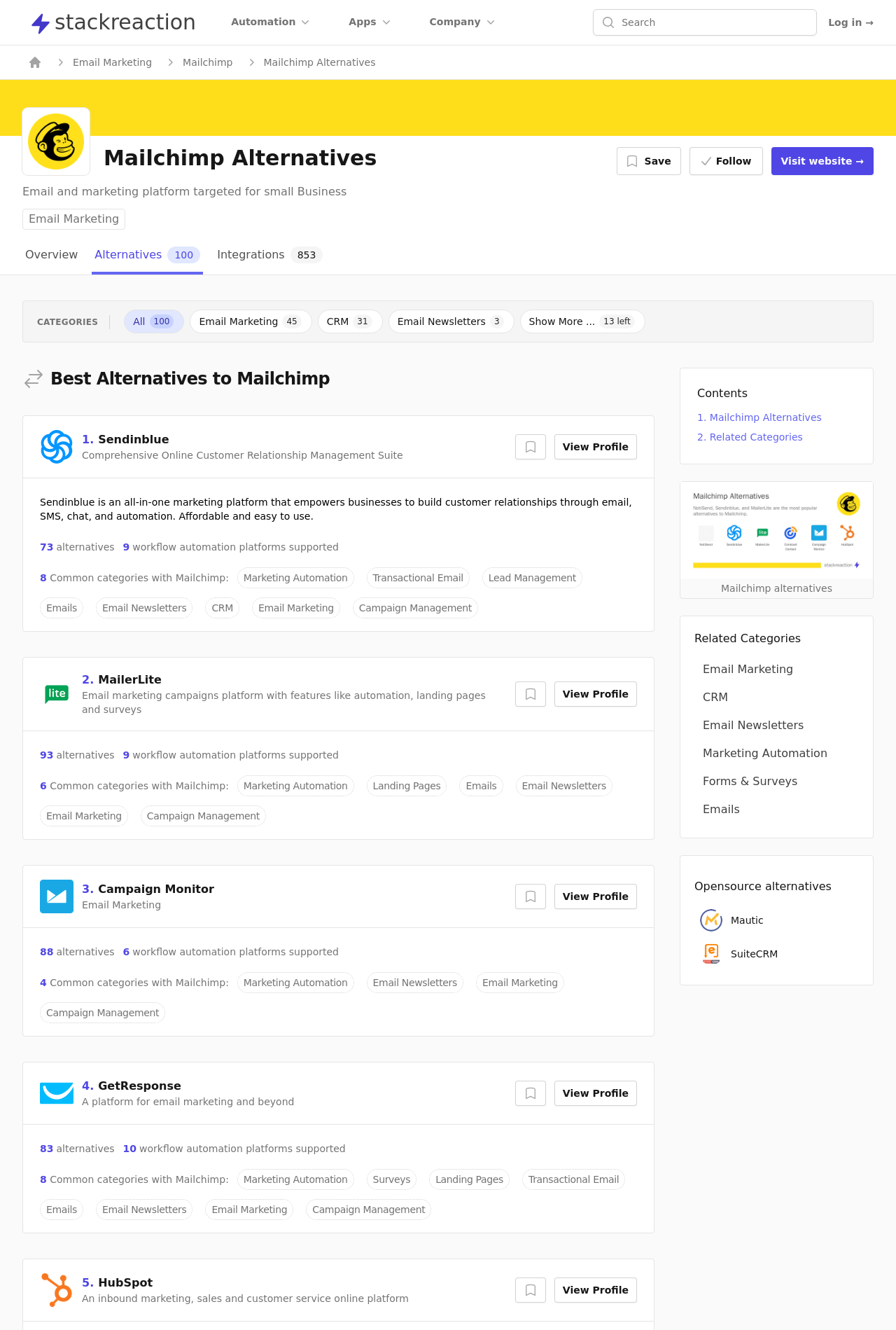Identify the bounding box coordinates of the specific part of the webpage to click to complete this instruction: "Visit Mailchimp website".

[0.861, 0.111, 0.975, 0.132]